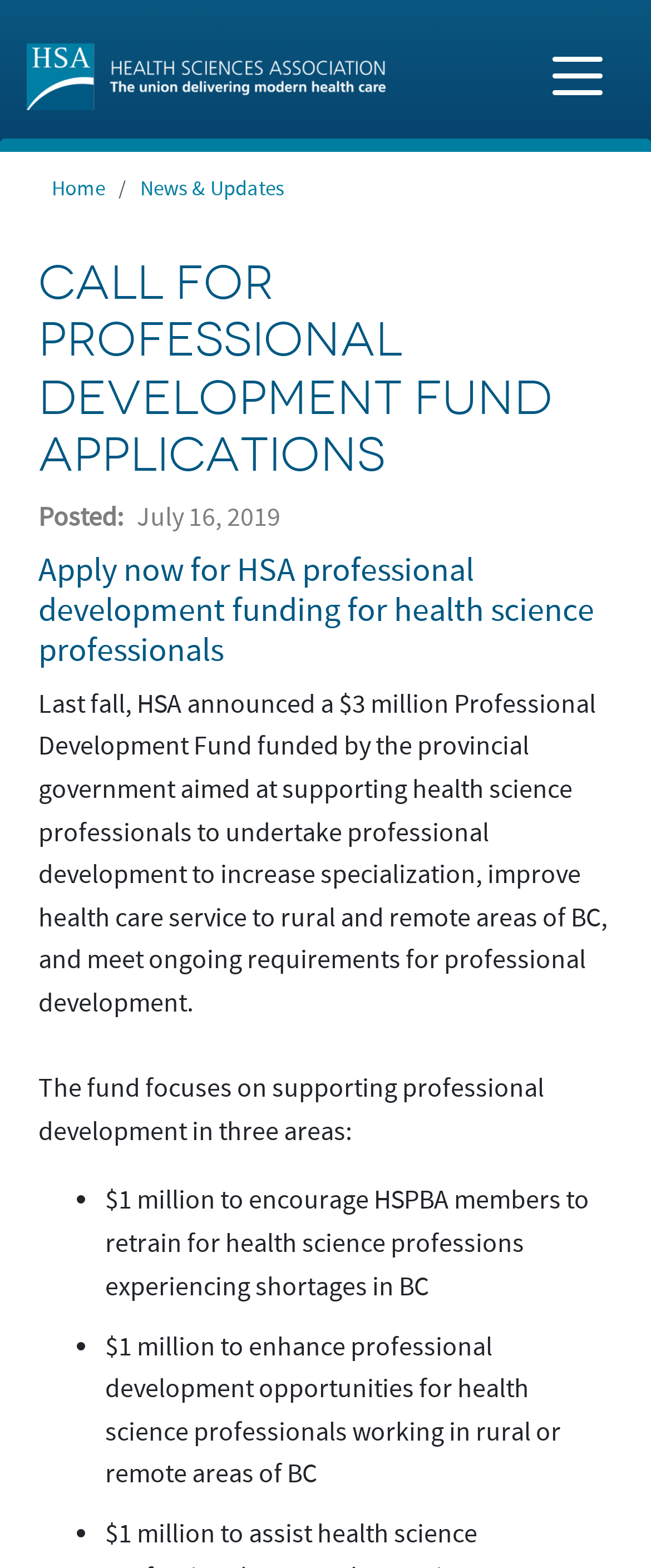Predict the bounding box for the UI component with the following description: "aria-label="Toggle navigation"".

[0.815, 0.031, 0.959, 0.063]